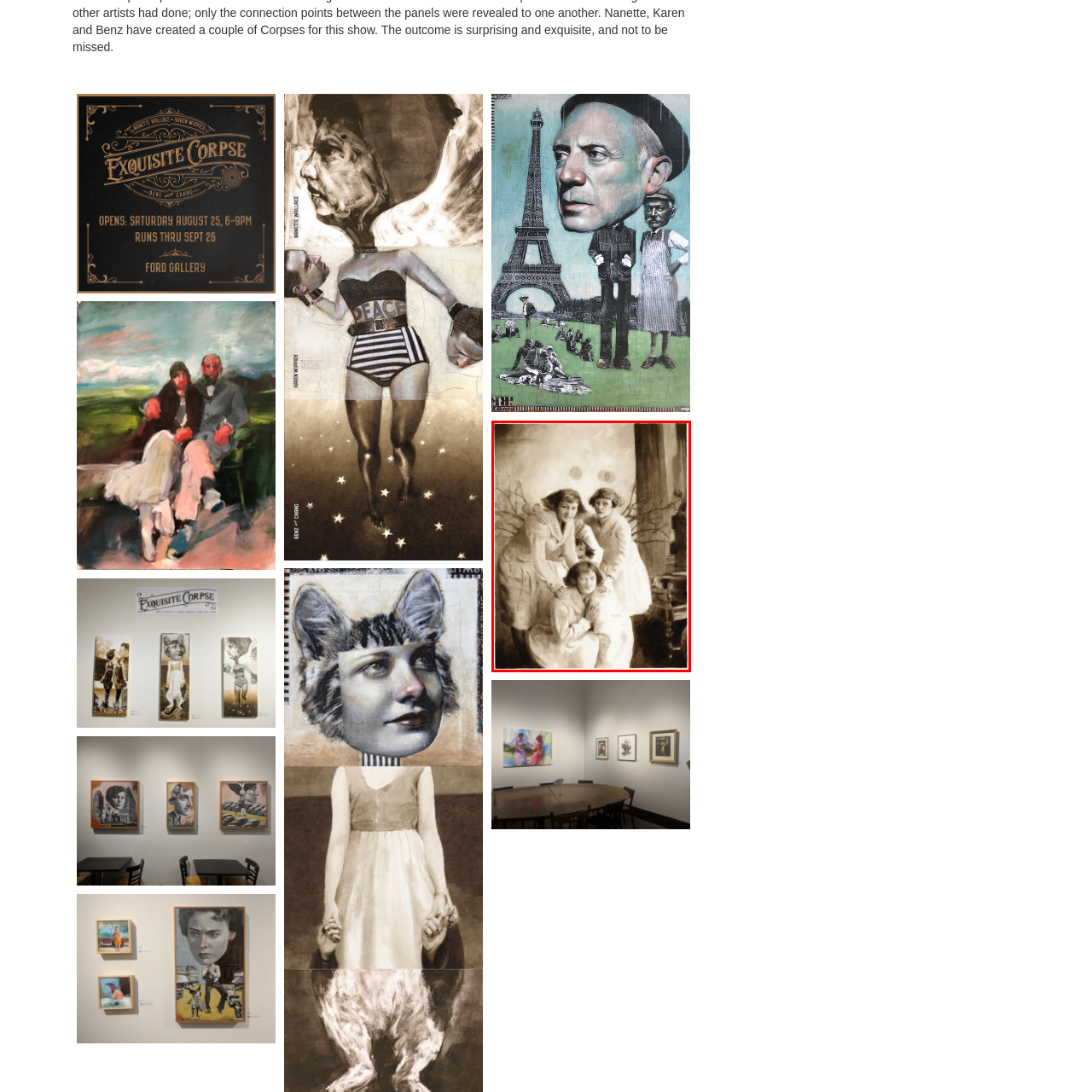Identify the content inside the red box and answer the question using a brief word or phrase: How many women are in the image?

Four